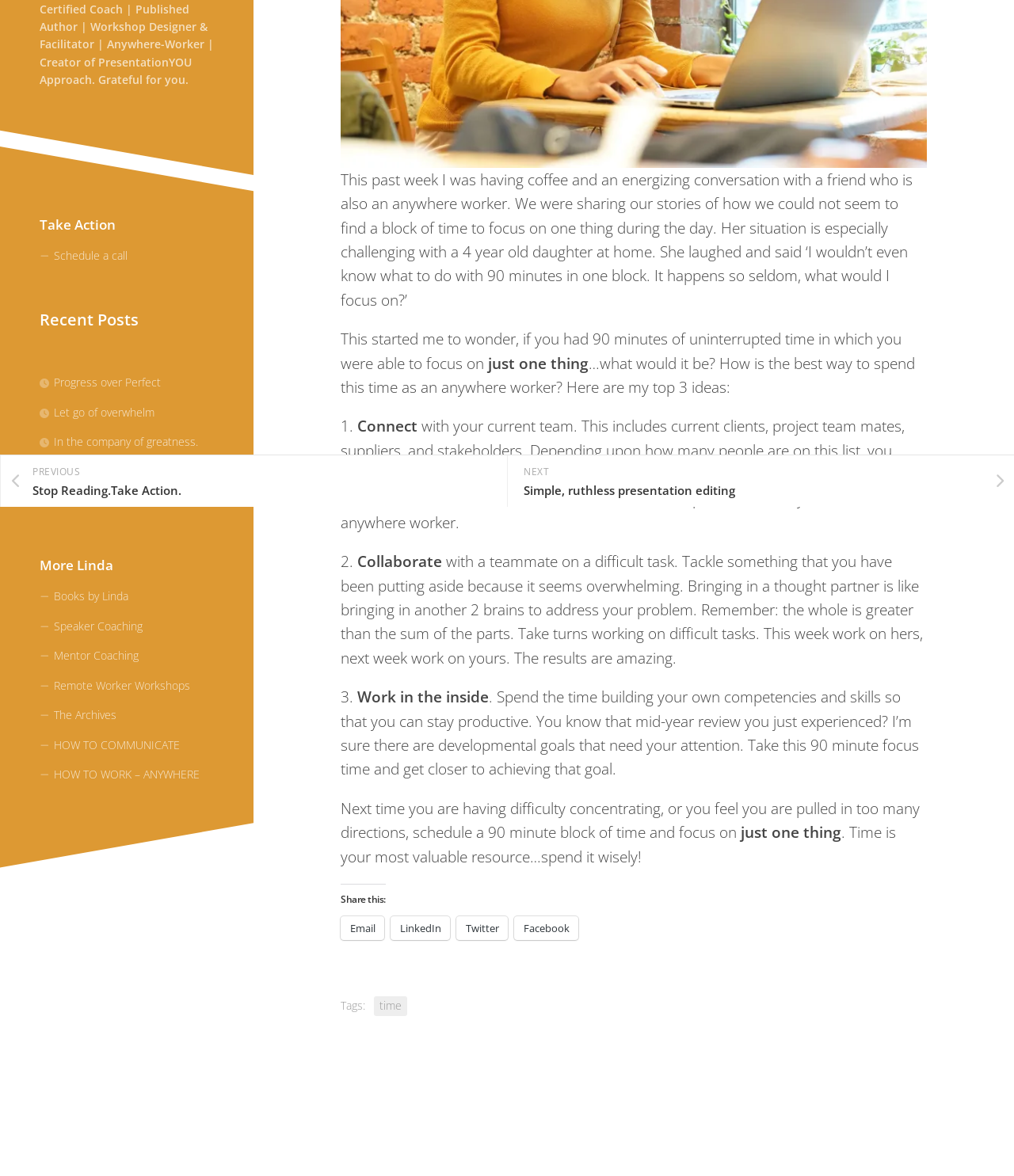Determine the bounding box for the described UI element: "Curiosity over judgement.".

[0.039, 0.394, 0.177, 0.407]